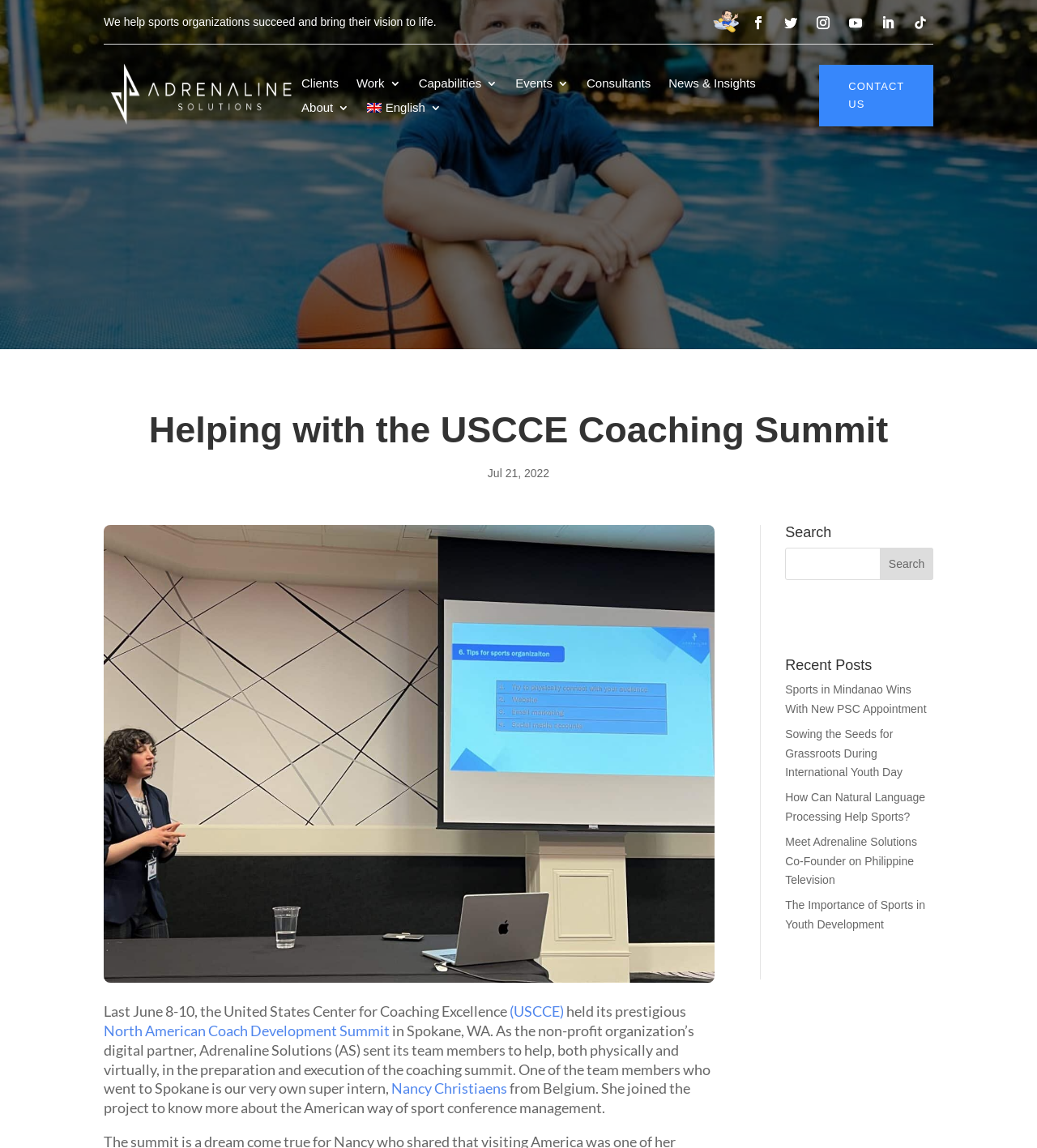Locate the bounding box coordinates of the area that needs to be clicked to fulfill the following instruction: "Search for something". The coordinates should be in the format of four float numbers between 0 and 1, namely [left, top, right, bottom].

[0.757, 0.477, 0.9, 0.505]